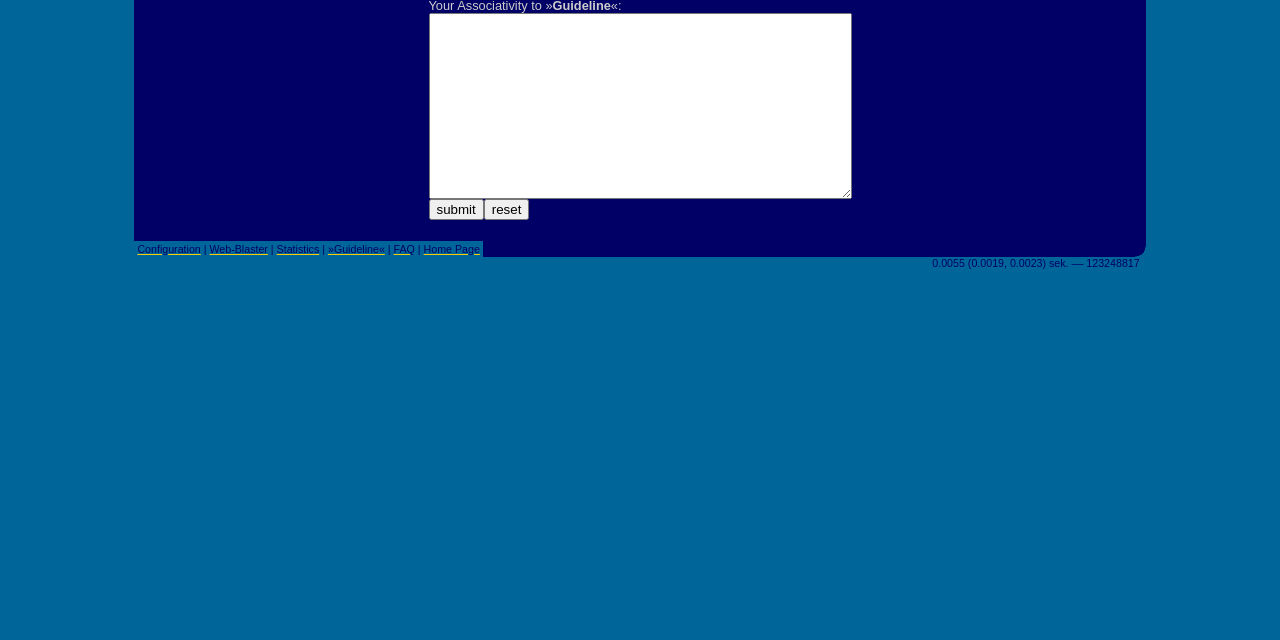Locate the bounding box of the UI element described by: "Statistics" in the given webpage screenshot.

[0.216, 0.38, 0.249, 0.398]